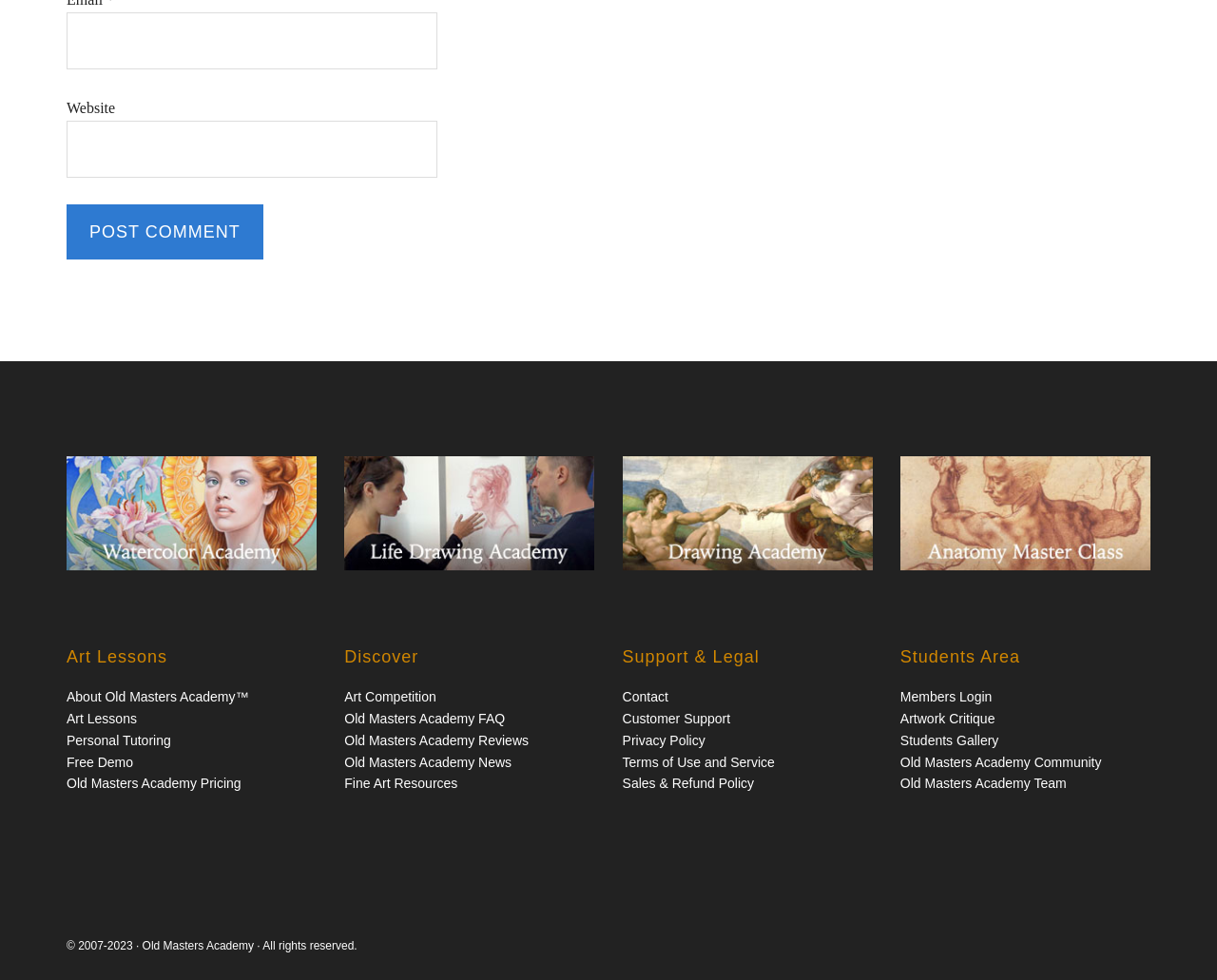What is the purpose of the 'Members Login' link?
Based on the content of the image, thoroughly explain and answer the question.

The 'Members Login' link is located in the 'Students Area' section, suggesting that it is used by students or members to access a restricted area of the webpage.